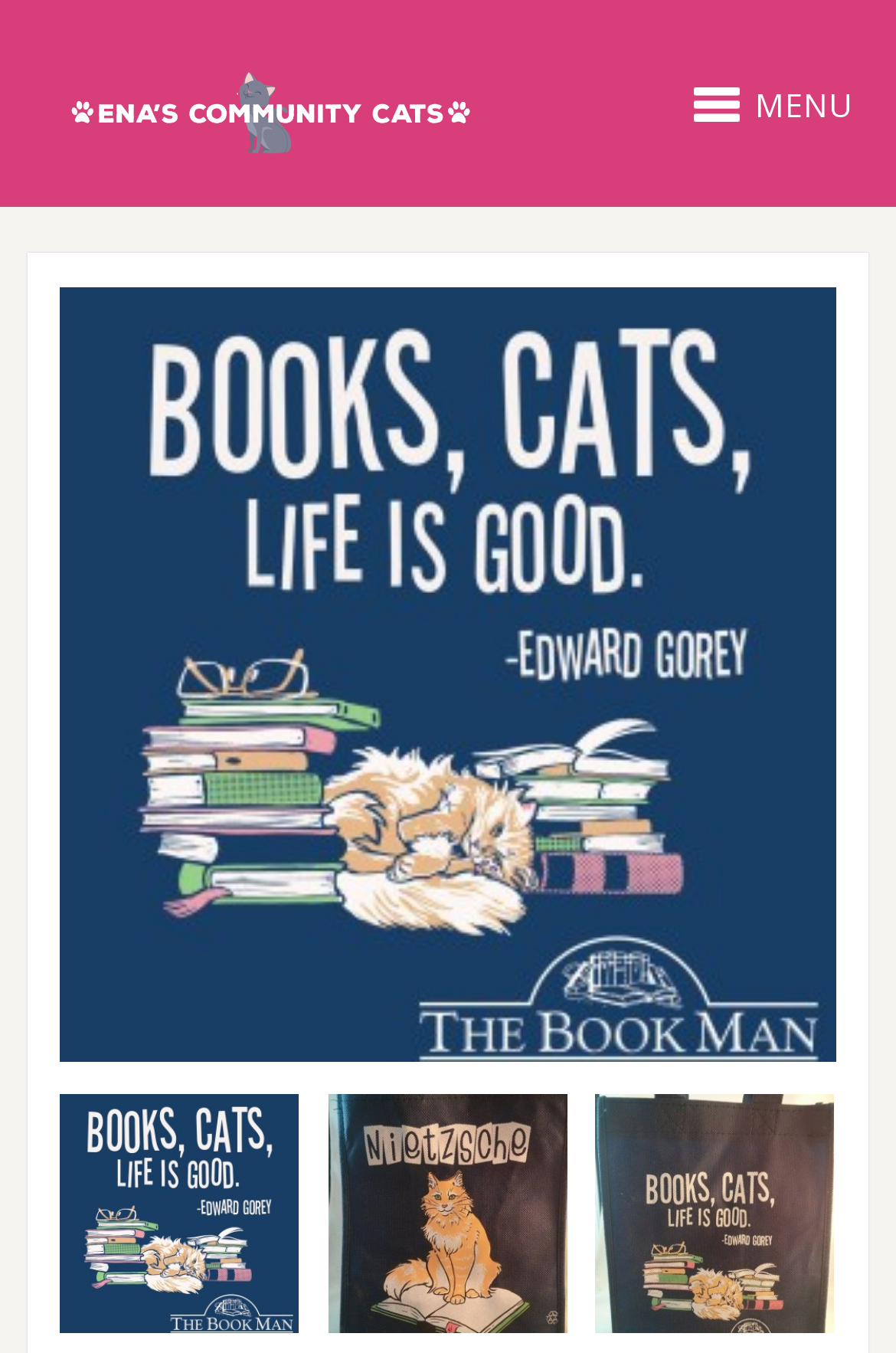What is the text of the static text element?
Based on the screenshot, provide a one-word or short-phrase response.

MENU